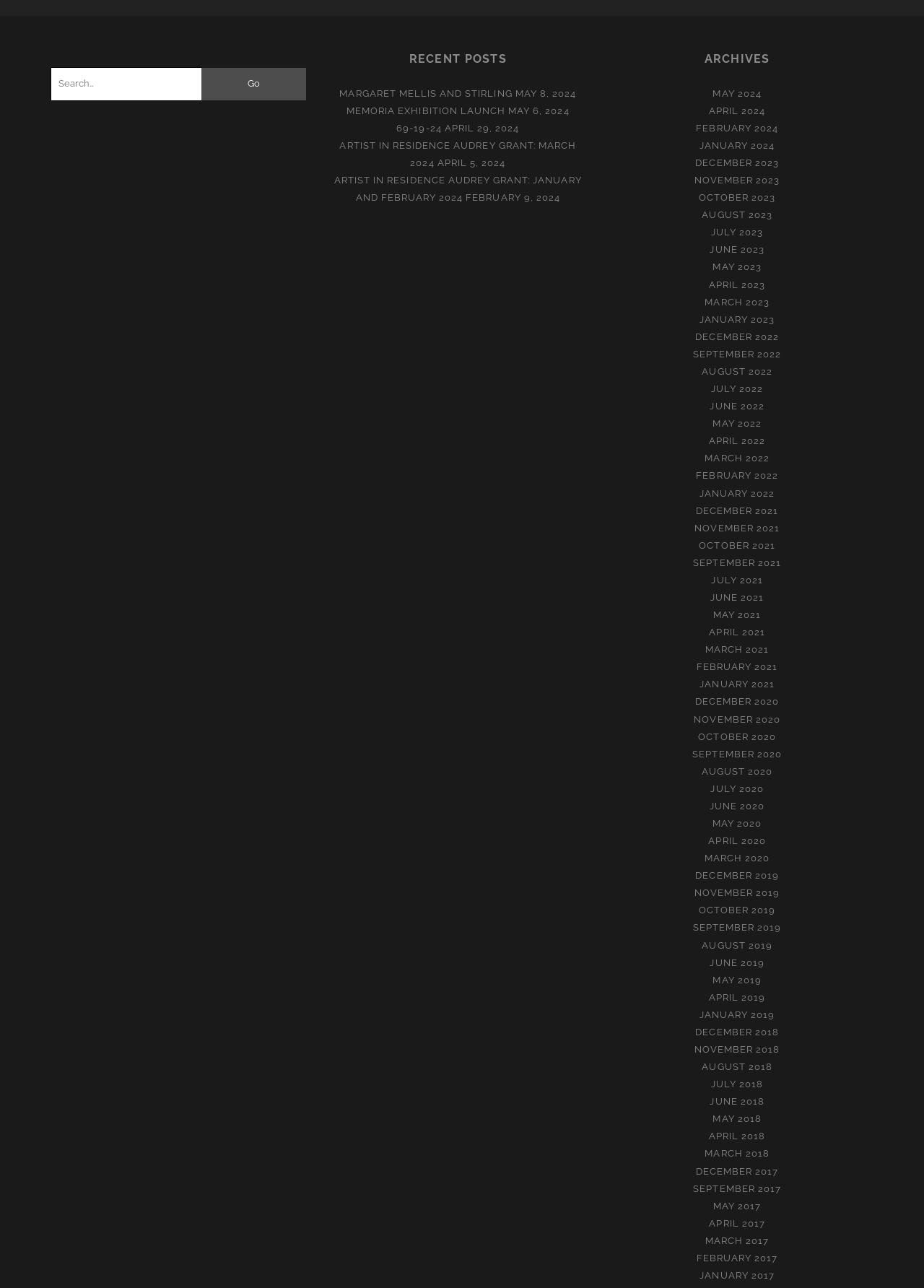Identify the bounding box coordinates of the clickable region required to complete the instruction: "Go to recent posts". The coordinates should be given as four float numbers within the range of 0 and 1, i.e., [left, top, right, bottom].

[0.358, 0.039, 0.633, 0.053]